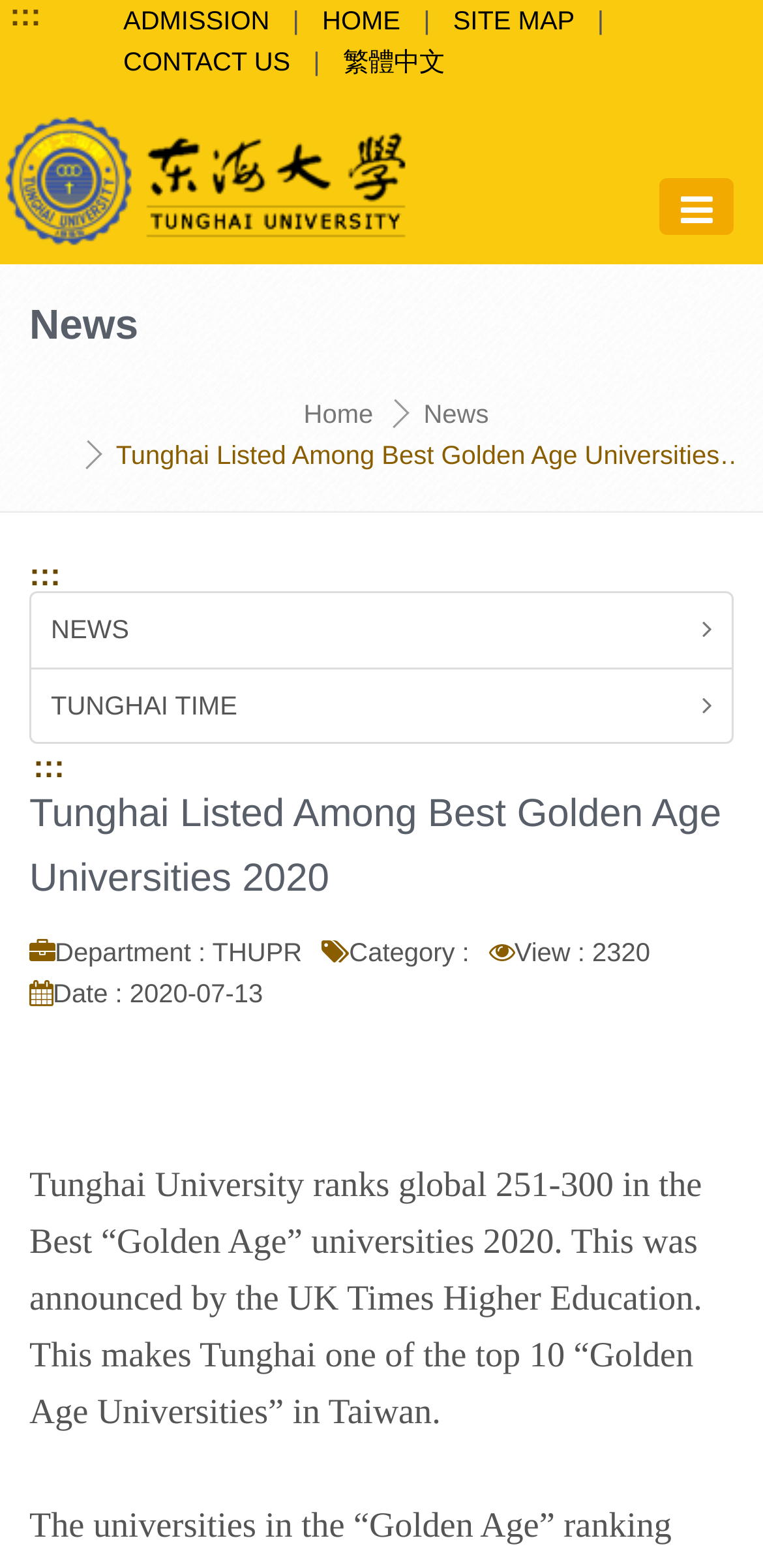What is the view count of this news? Based on the screenshot, please respond with a single word or phrase.

2320